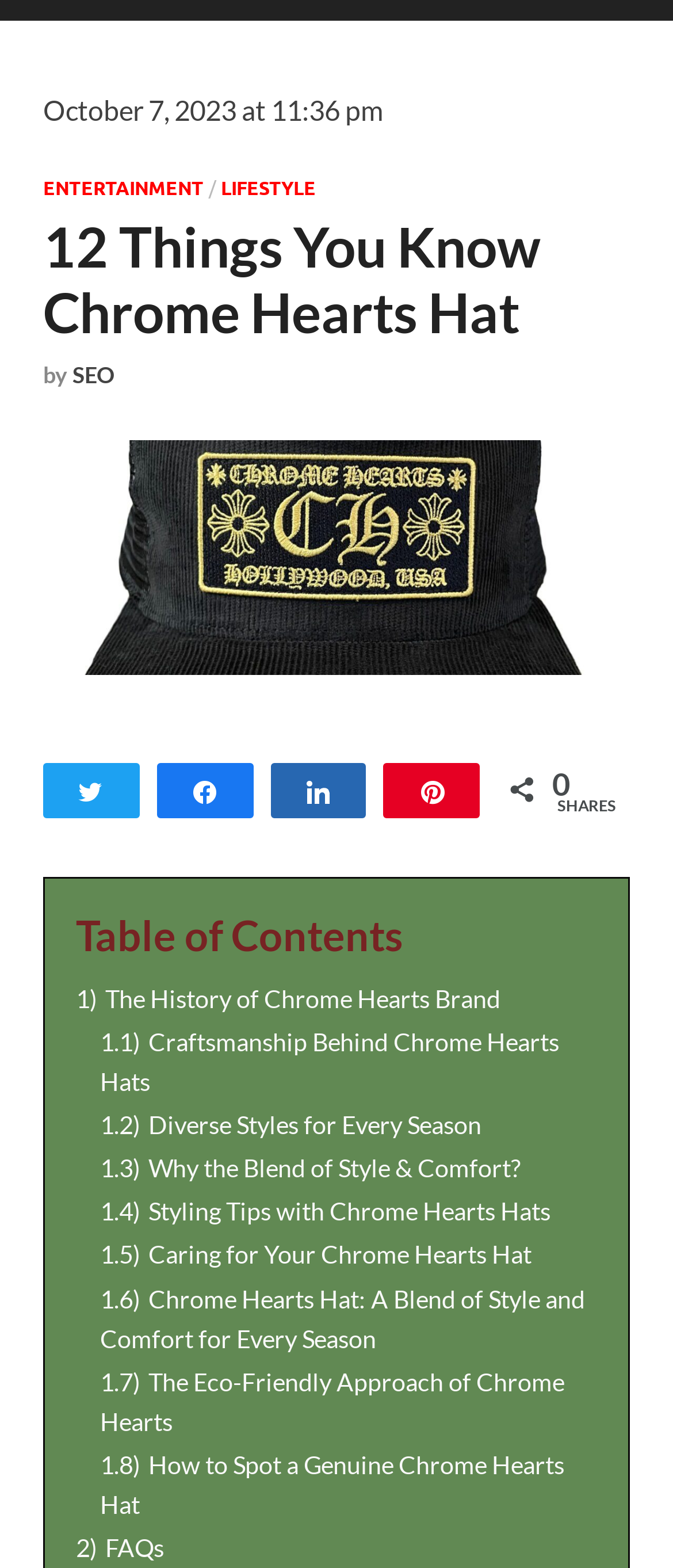Using the webpage screenshot and the element description Share, determine the bounding box coordinates. Specify the coordinates in the format (top-left x, top-left y, bottom-right x, bottom-right y) with values ranging from 0 to 1.

[0.404, 0.487, 0.542, 0.521]